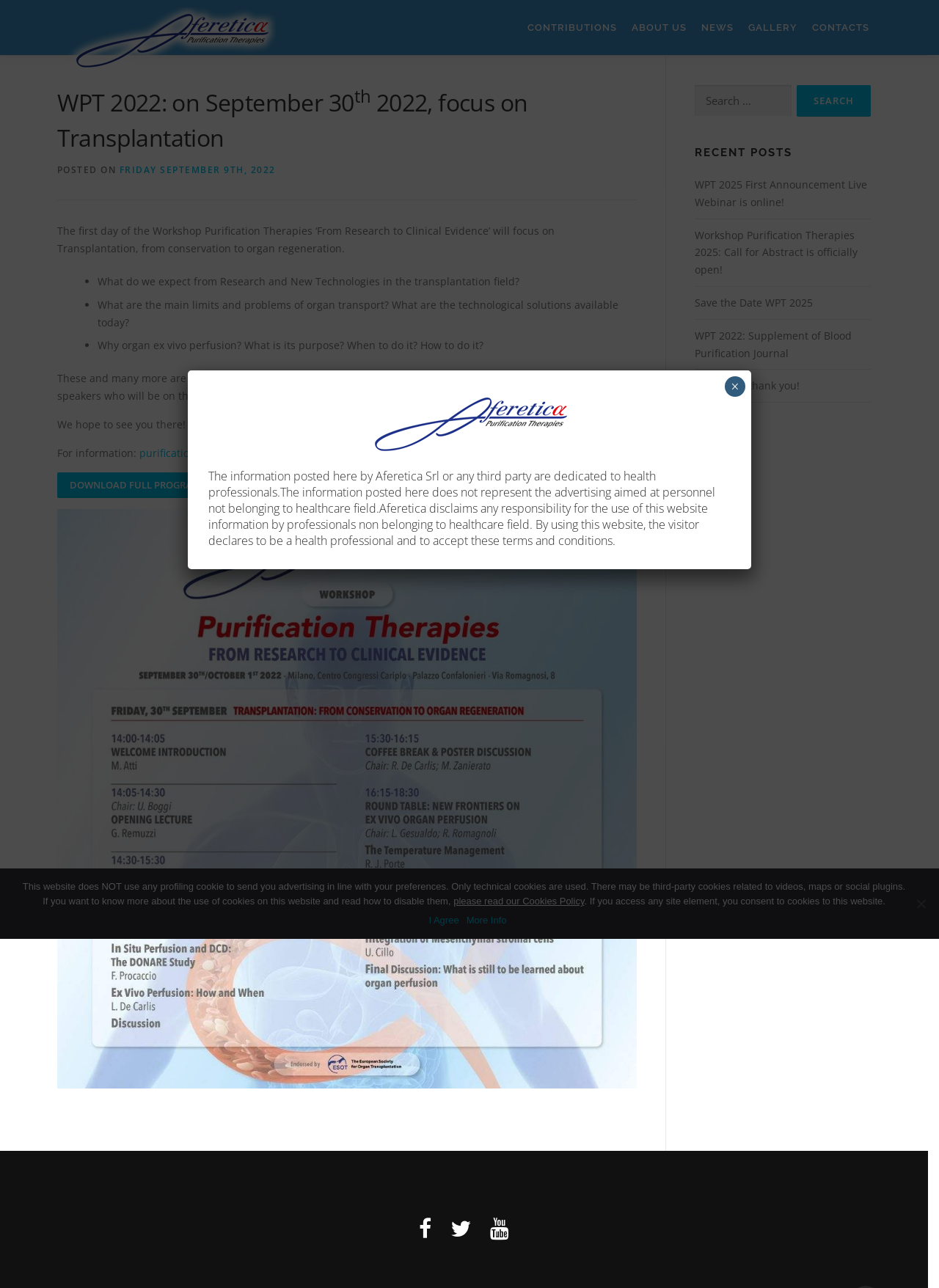Where will the workshop on September 30th, 2022 take place? Based on the screenshot, please respond with a single word or phrase.

Centro Congressi Cariplo in Milan